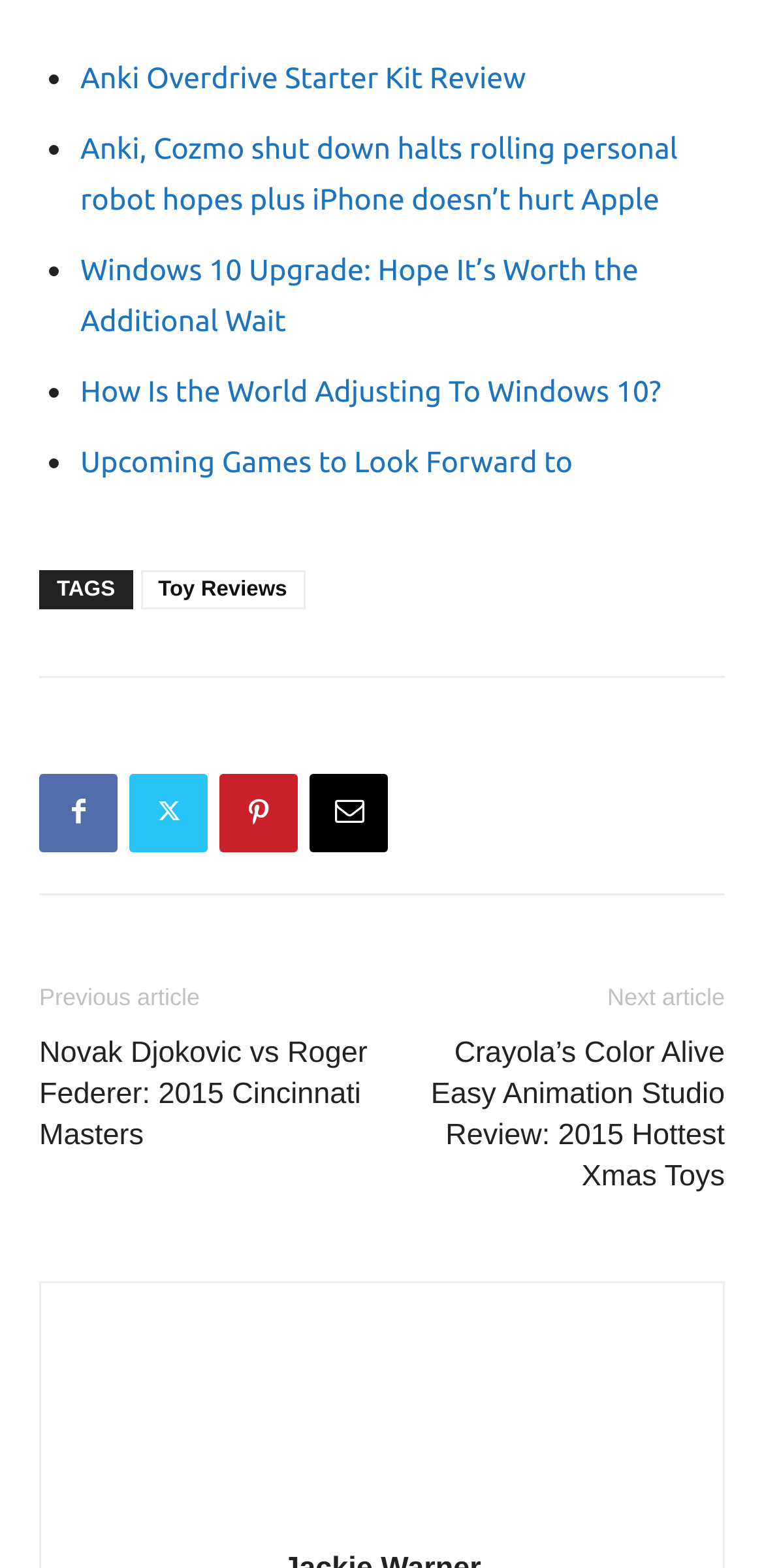Please find the bounding box coordinates of the section that needs to be clicked to achieve this instruction: "Like the article on Facebook".

[0.051, 0.459, 0.821, 0.485]